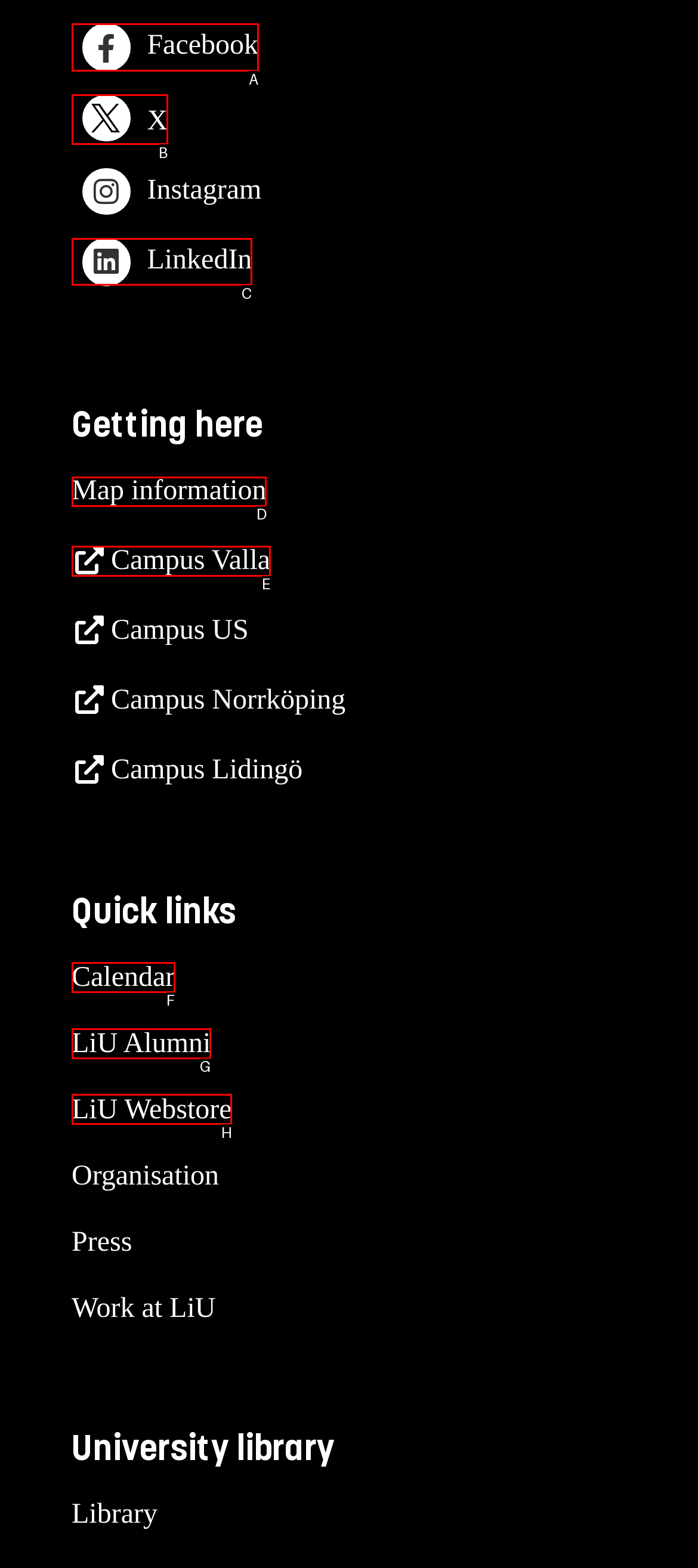Decide which UI element to click to accomplish the task: Get map information
Respond with the corresponding option letter.

D